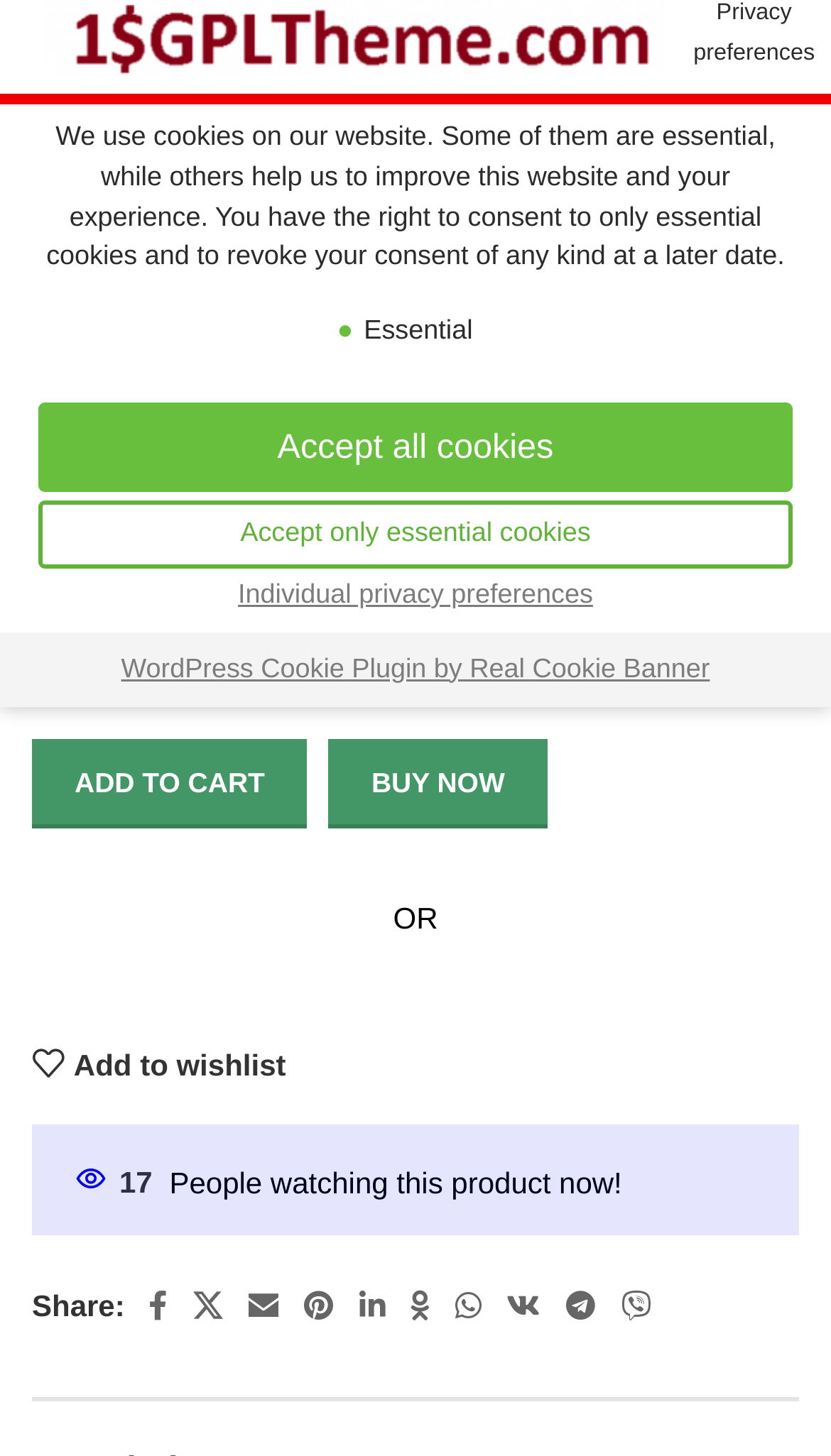Locate the bounding box of the UI element described by: "Buy now" in the given webpage screenshot.

[0.396, 0.505, 0.659, 0.566]